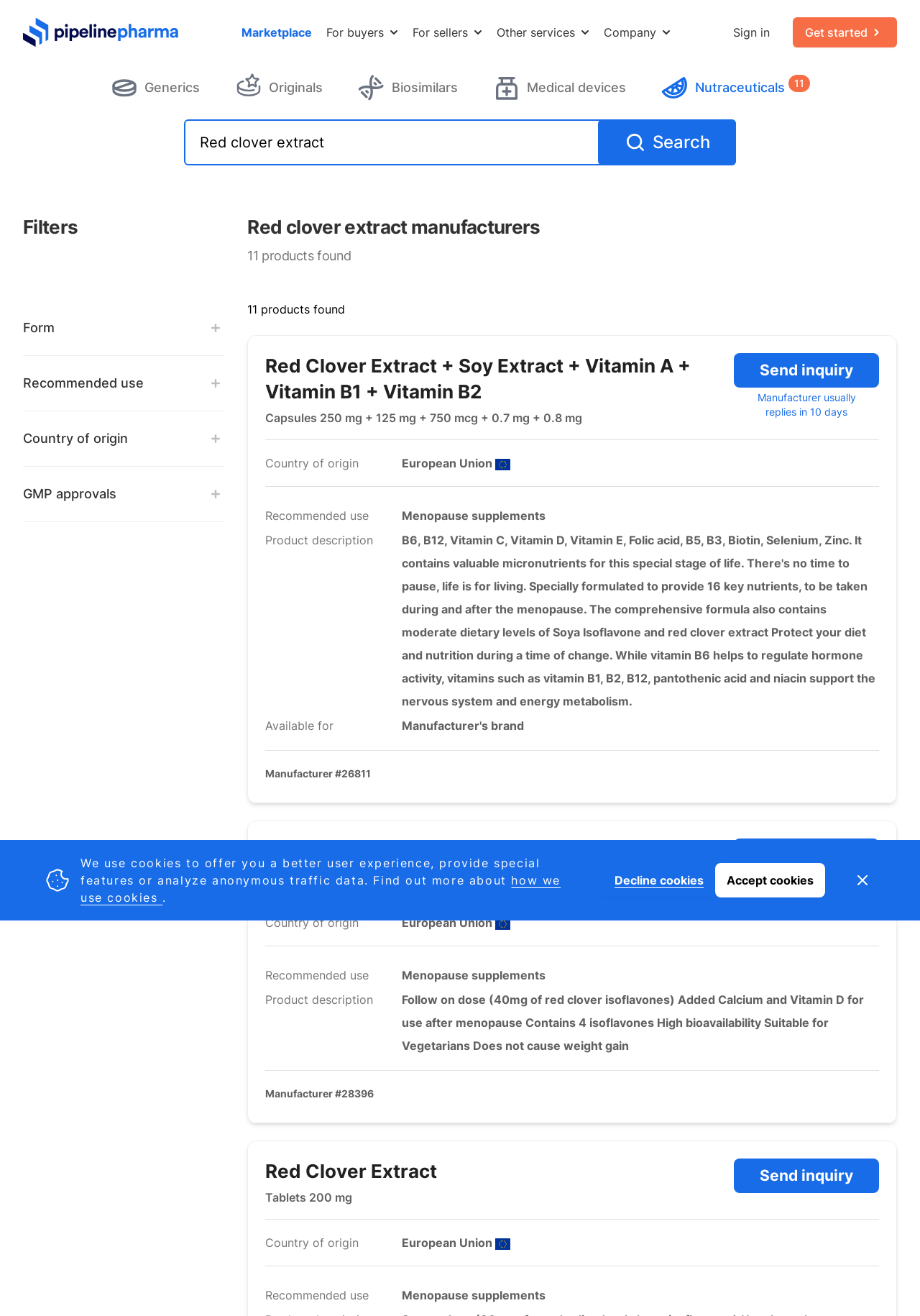Please indicate the bounding box coordinates of the element's region to be clicked to achieve the instruction: "Filter by form". Provide the coordinates as four float numbers between 0 and 1, i.e., [left, top, right, bottom].

[0.025, 0.235, 0.244, 0.263]